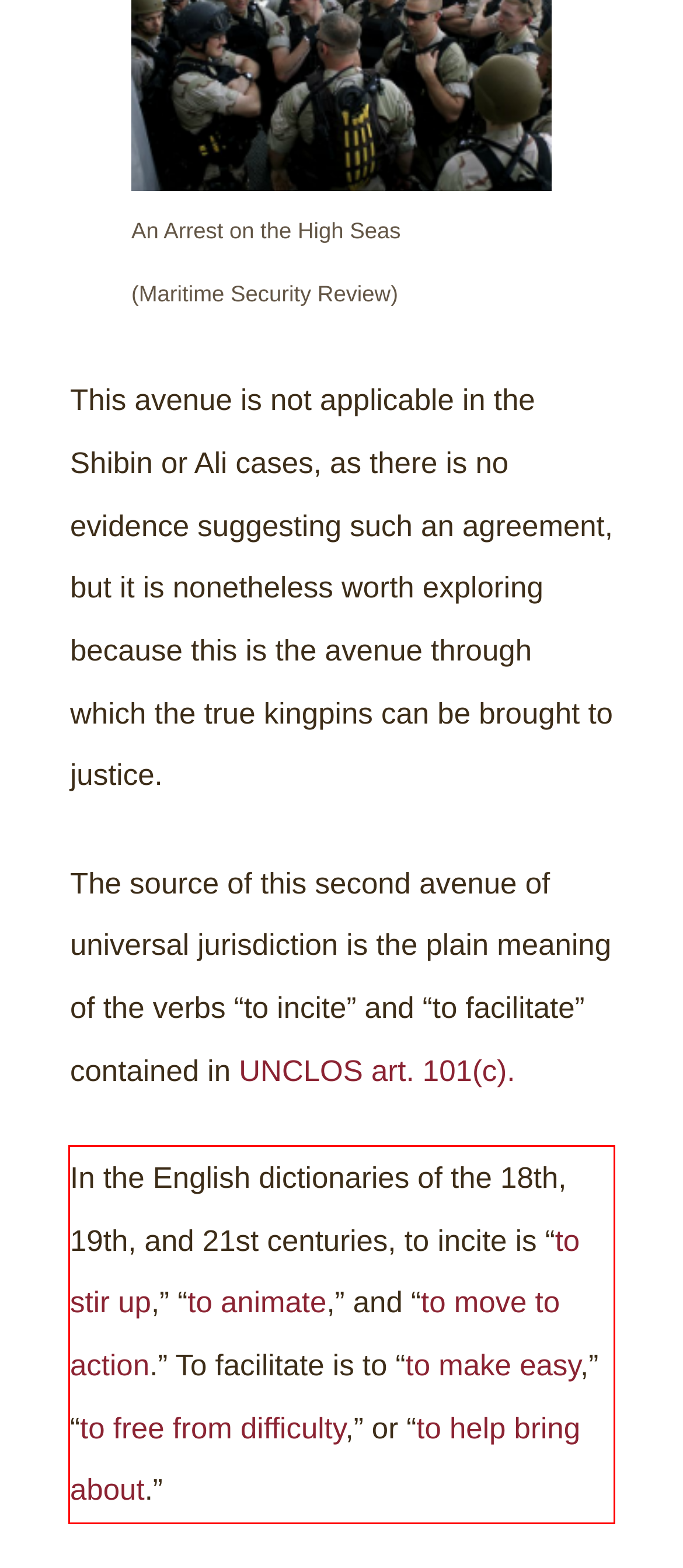Look at the webpage screenshot and recognize the text inside the red bounding box.

In the English dictionaries of the 18th, 19th, and 21st centuries, to incite is “to stir up,” “to animate,” and “to move to action.” To facilitate is to “to make easy,” “to free from difficulty,” or “to help bring about.”